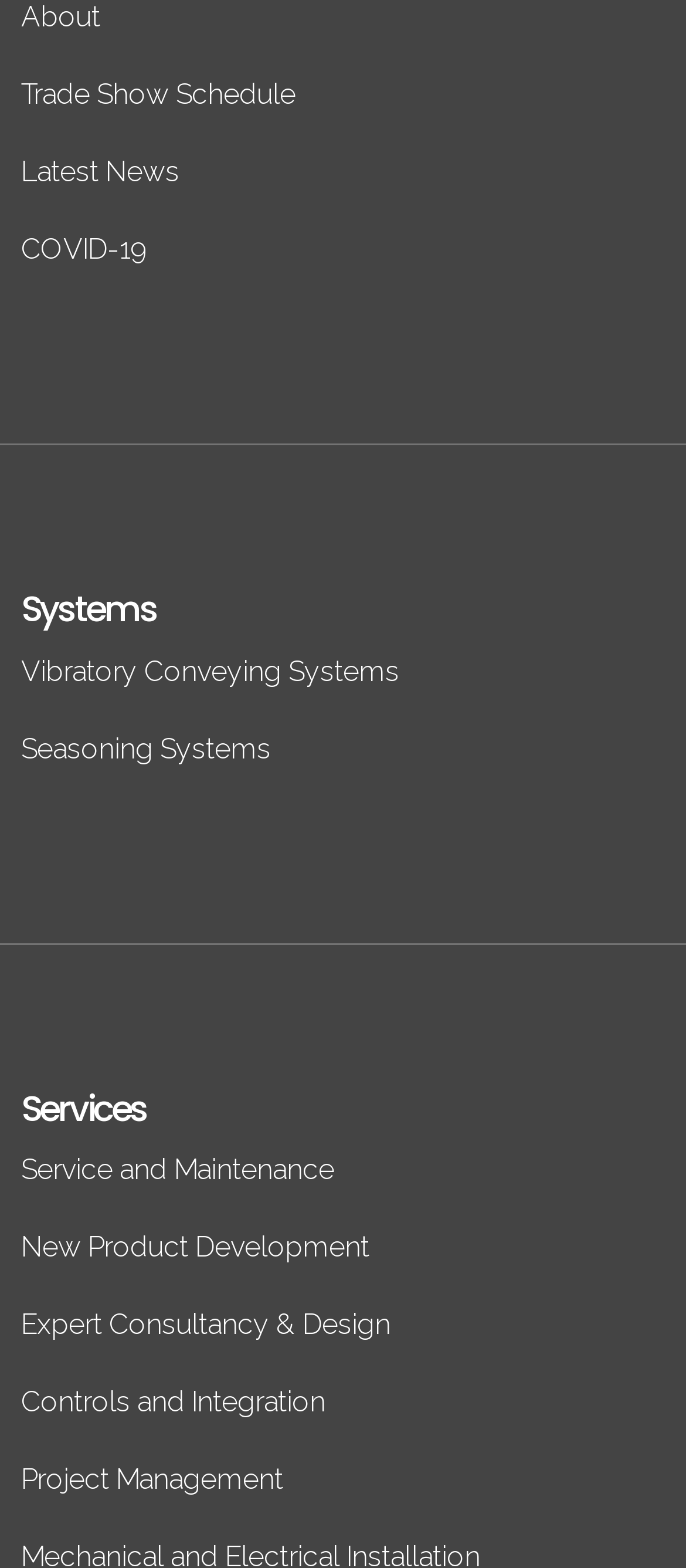What is the first link on the webpage?
Look at the image and provide a short answer using one word or a phrase.

About